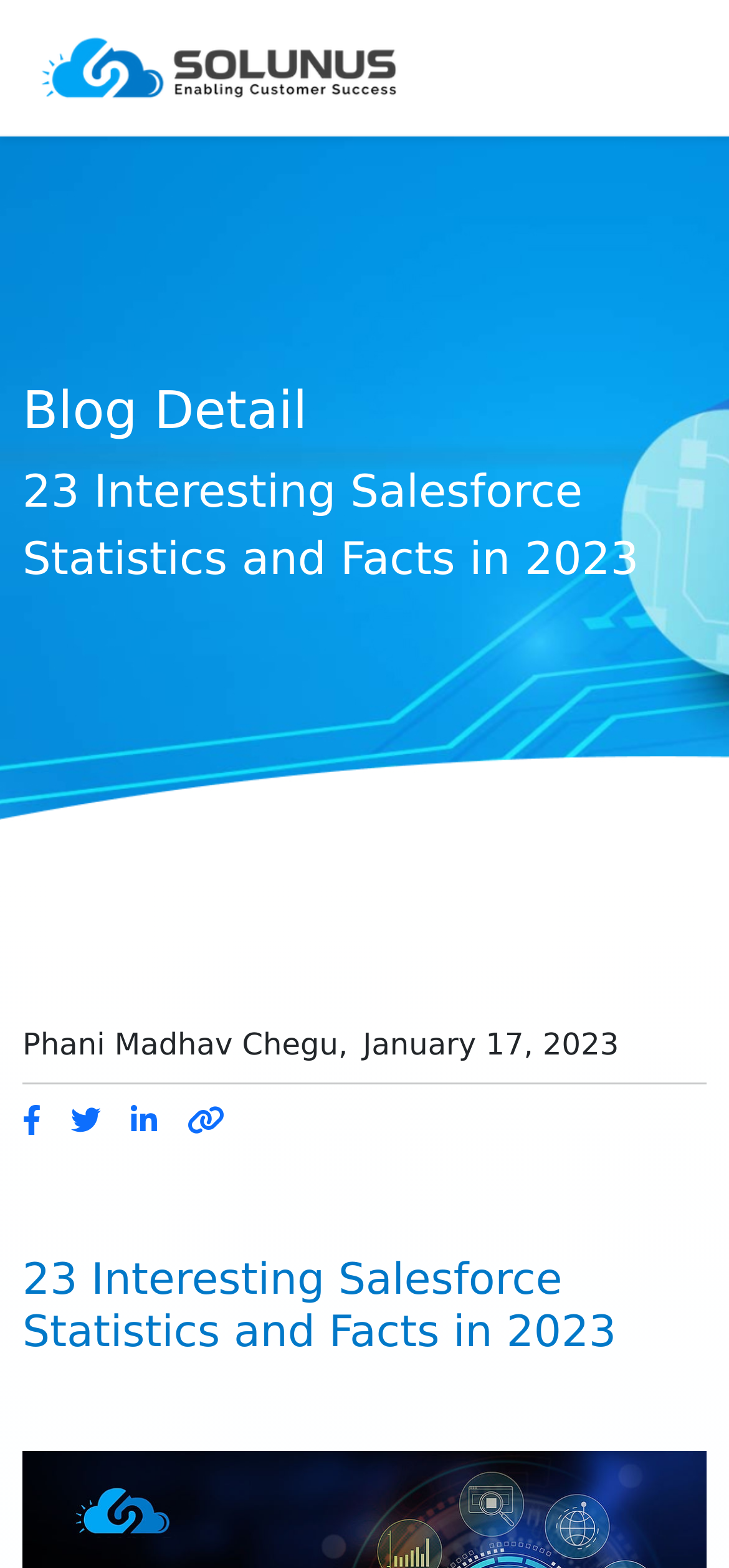What is the category of this article?
Look at the image and answer with only one word or phrase.

Blog Detail